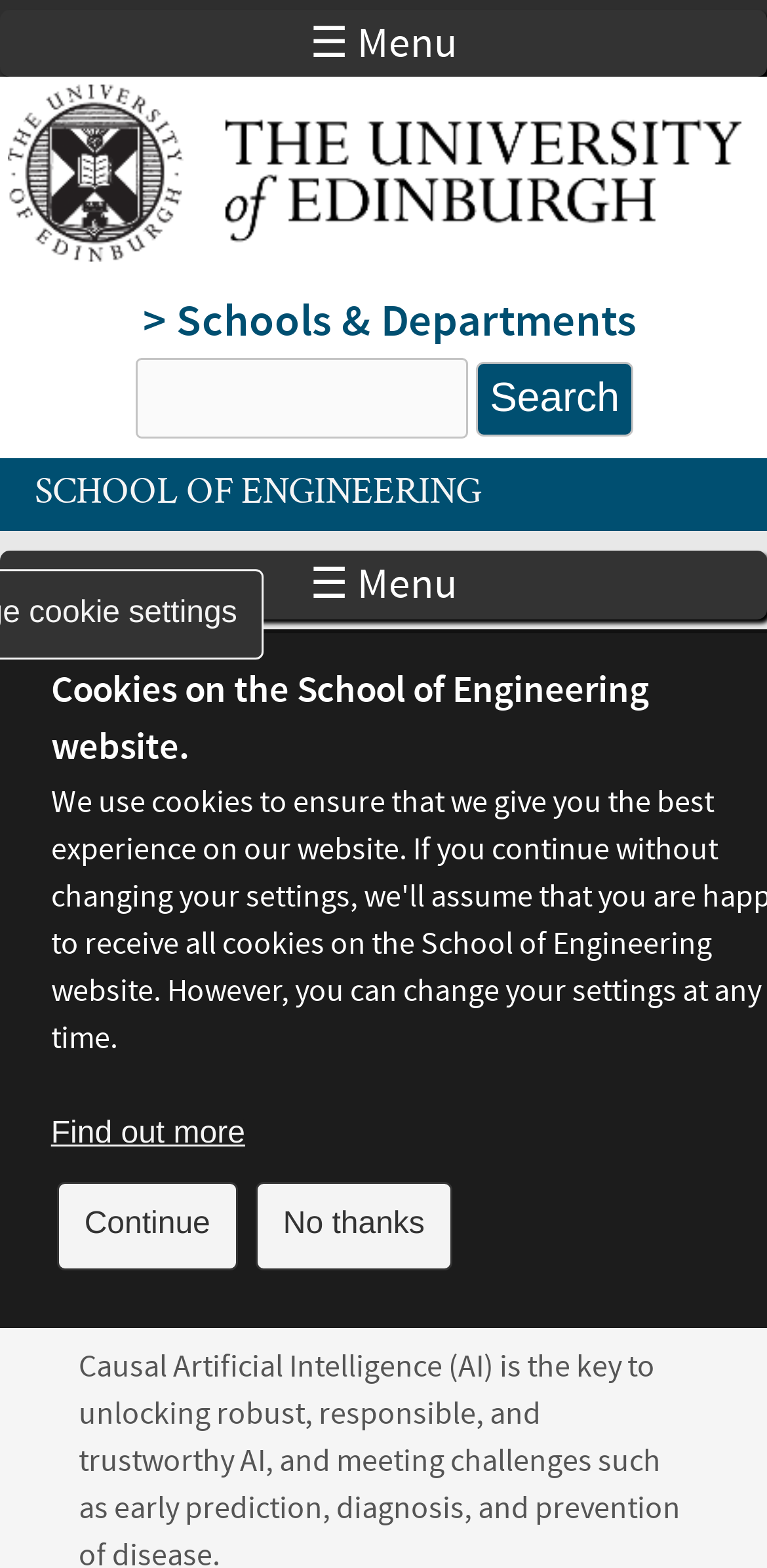Please determine the bounding box coordinates for the UI element described as: "> Schools & Departments".

[0.174, 0.181, 0.841, 0.231]